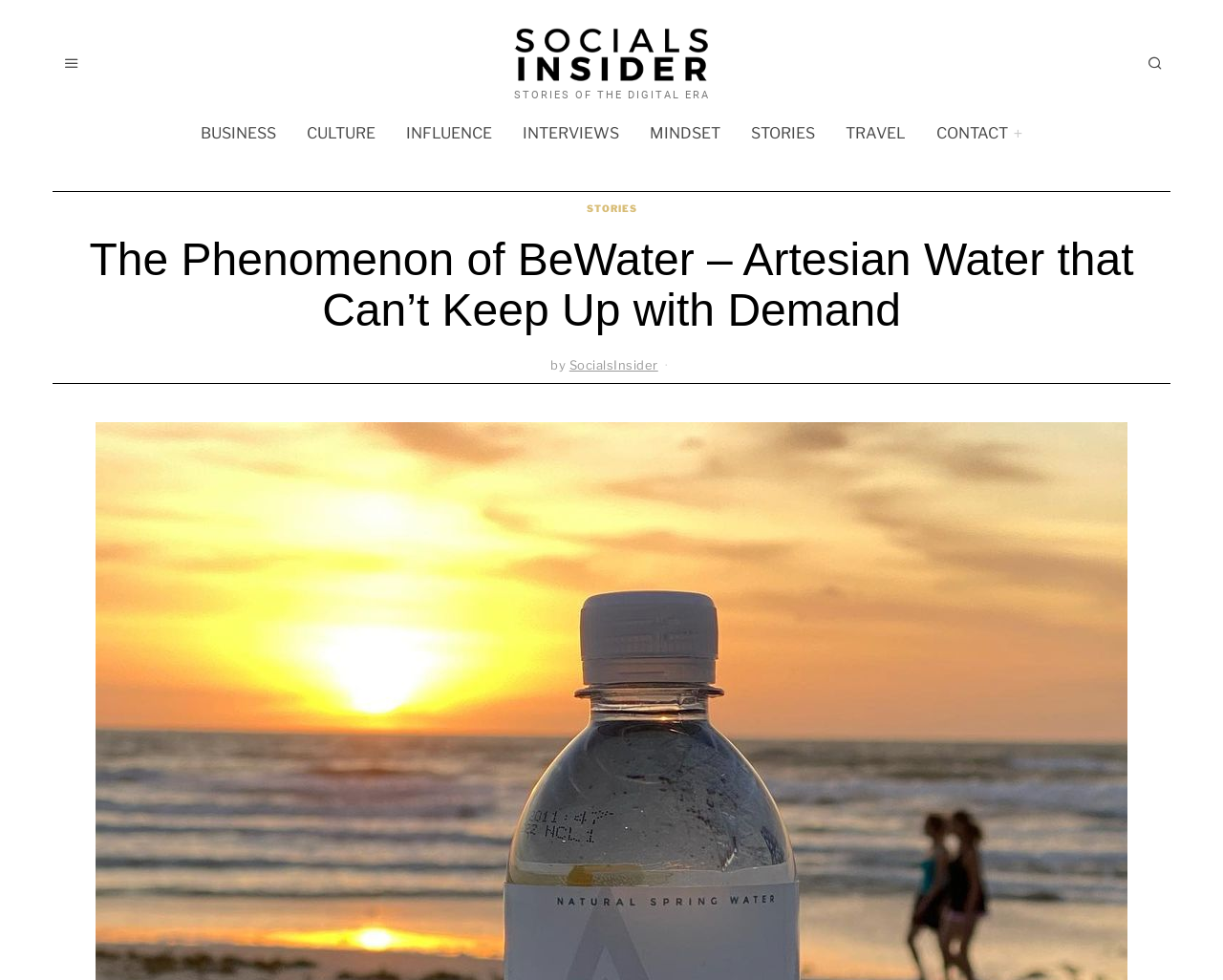Bounding box coordinates must be specified in the format (top-left x, top-left y, bottom-right x, bottom-right y). All values should be floating point numbers between 0 and 1. What are the bounding box coordinates of the UI element described as: Travel

[0.68, 0.117, 0.751, 0.156]